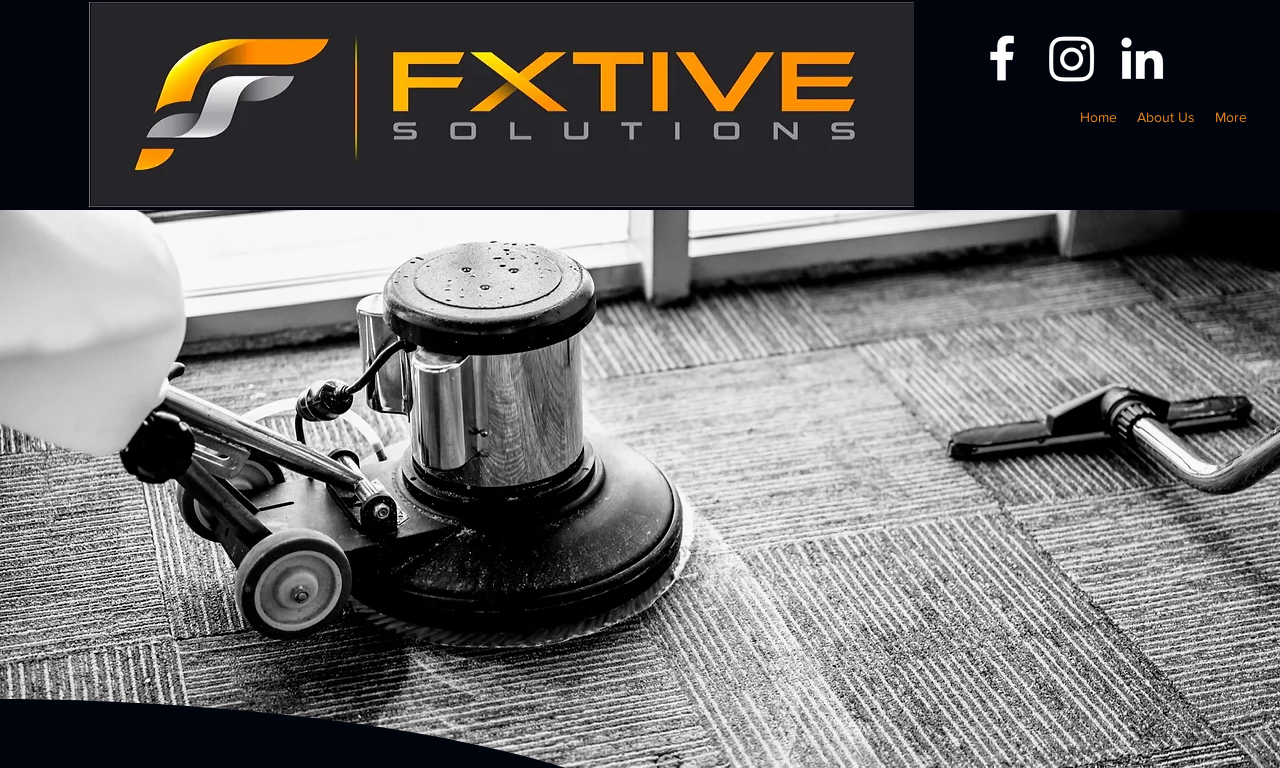Identify the bounding box coordinates for the UI element mentioned here: "About Us". Provide the coordinates as four float values between 0 and 1, i.e., [left, top, right, bottom].

[0.88, 0.124, 0.941, 0.182]